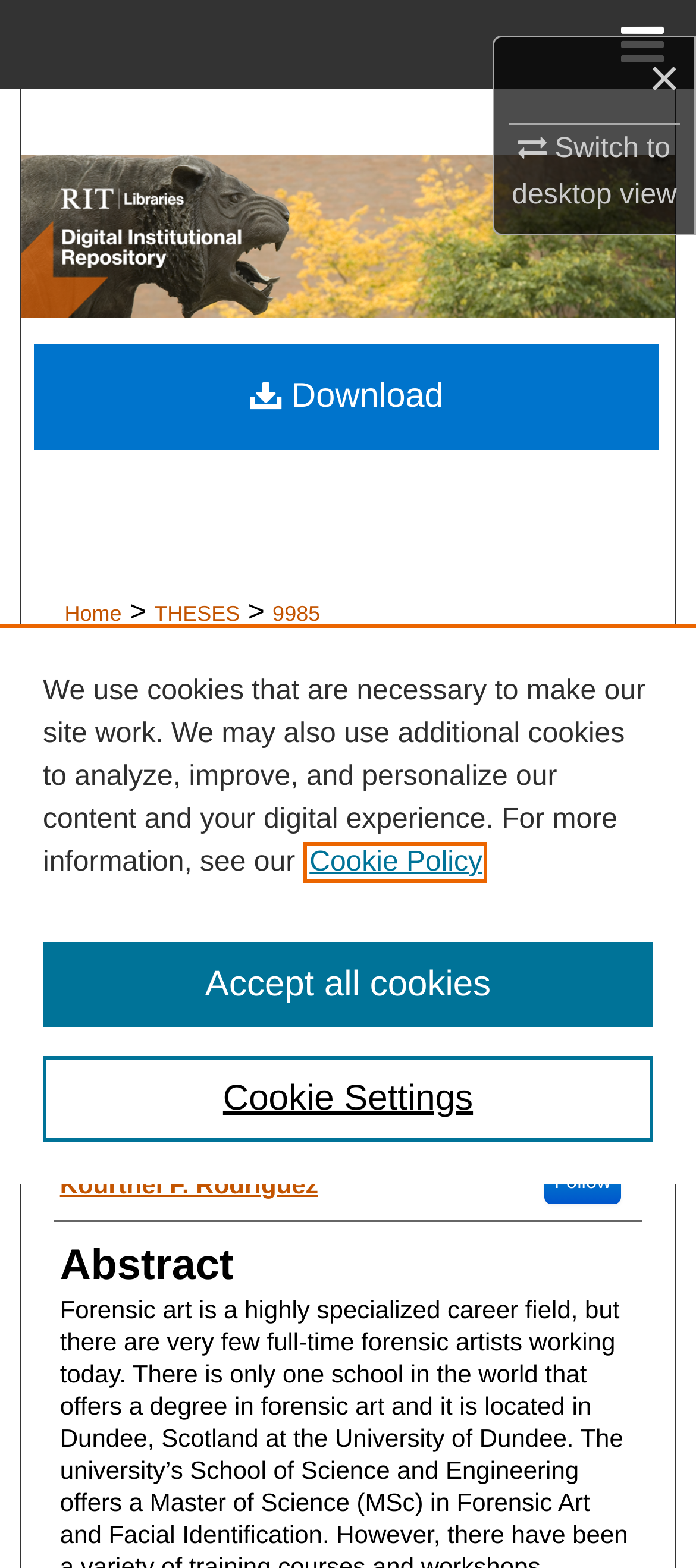Find the bounding box coordinates for the element that must be clicked to complete the instruction: "Search". The coordinates should be four float numbers between 0 and 1, indicated as [left, top, right, bottom].

[0.0, 0.057, 1.0, 0.114]